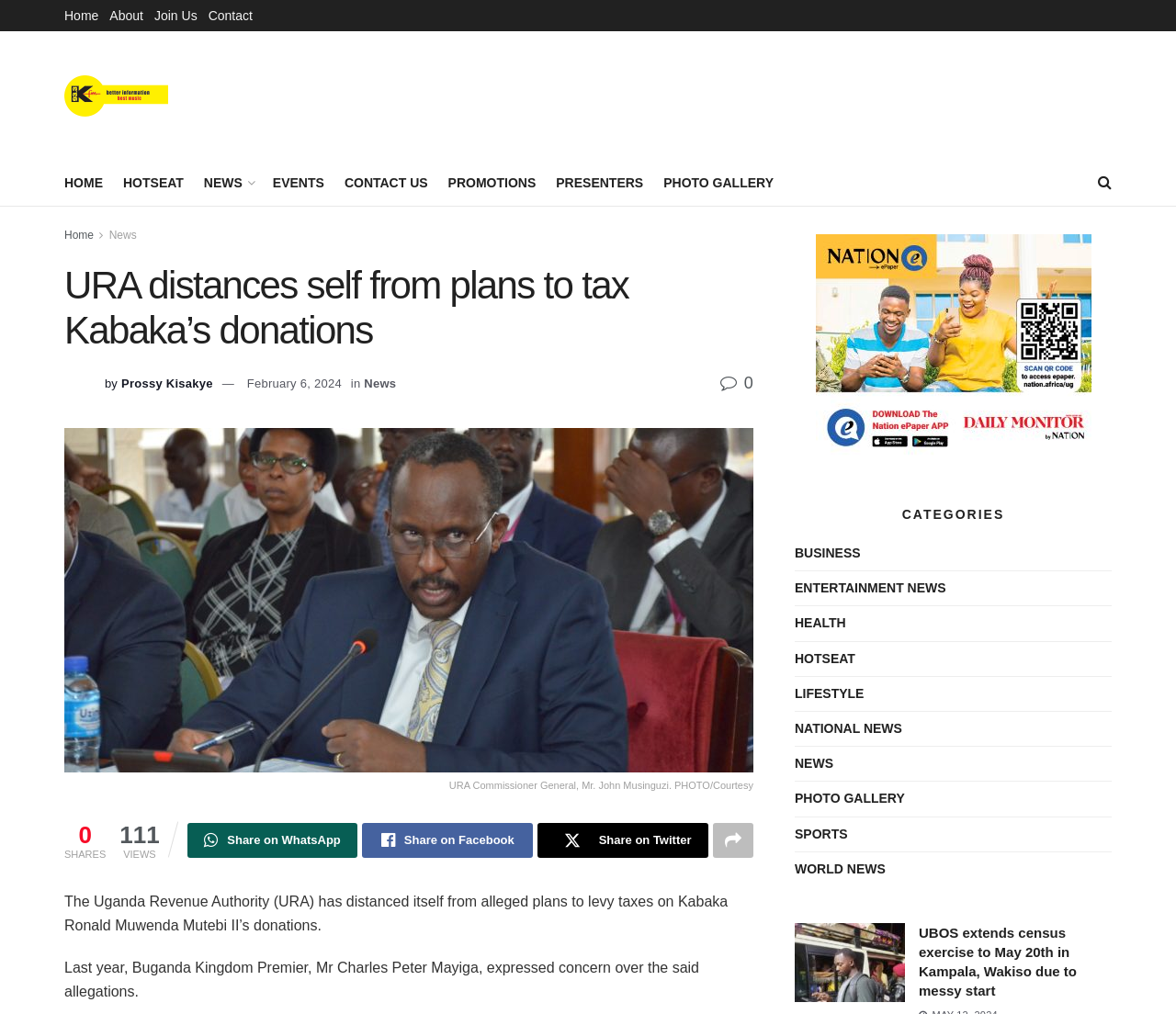Provide the bounding box coordinates of the HTML element this sentence describes: "parent_node: Share on WhatsApp". The bounding box coordinates consist of four float numbers between 0 and 1, i.e., [left, top, right, bottom].

[0.606, 0.812, 0.641, 0.846]